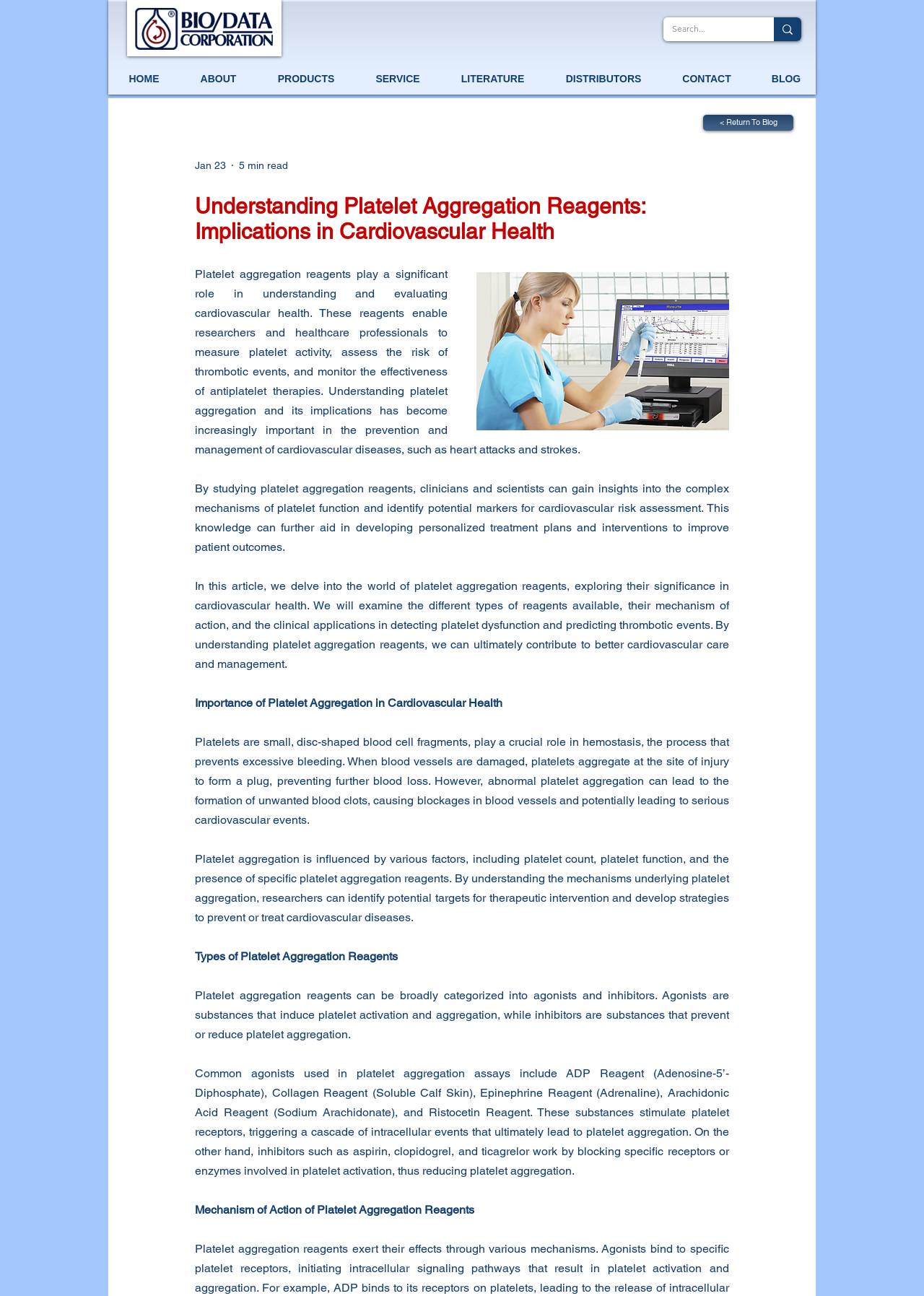What is the purpose of platelet aggregation reagents?
From the image, respond using a single word or phrase.

To measure platelet activity